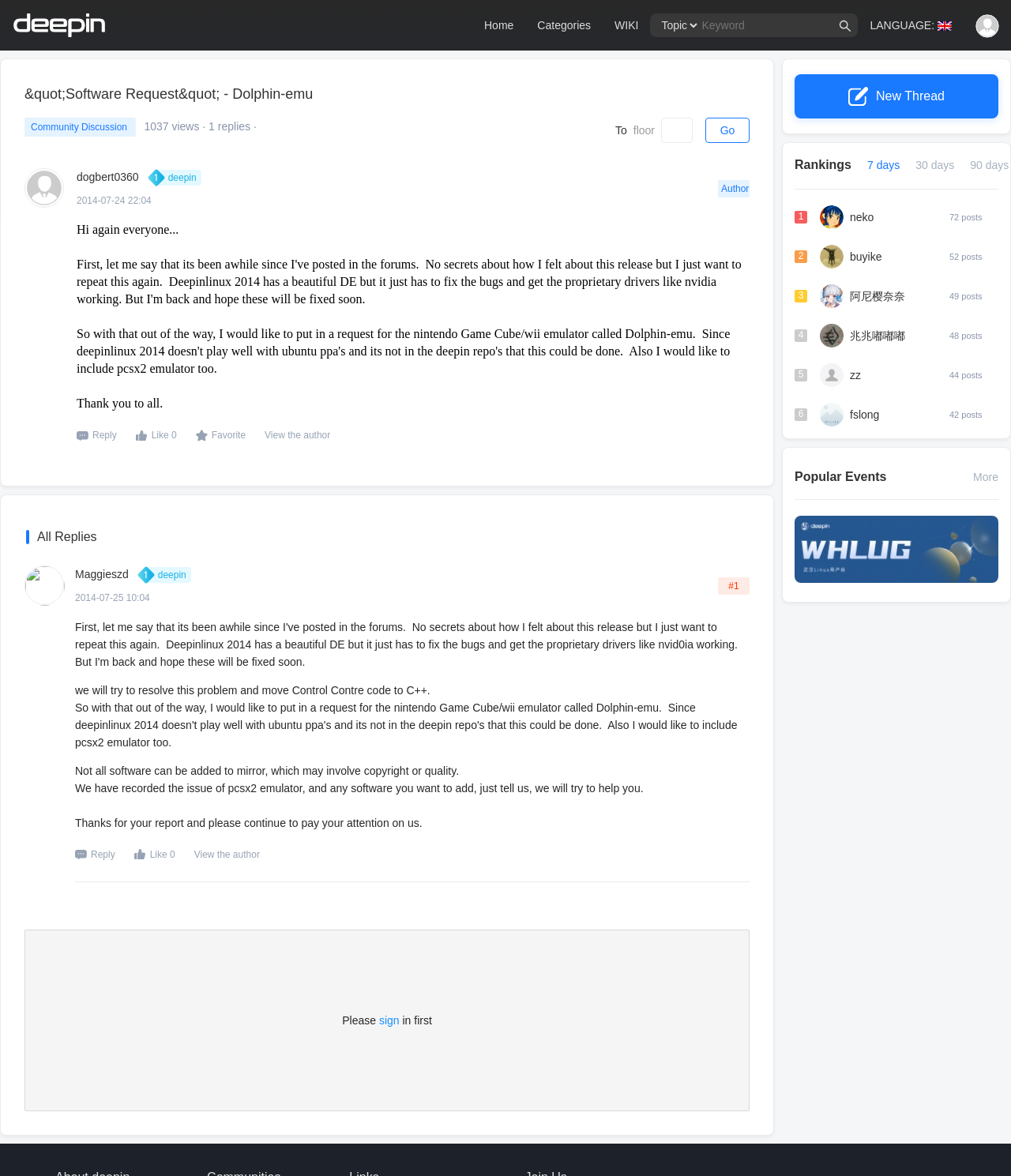Locate the bounding box coordinates of the clickable region necessary to complete the following instruction: "Create a new thread". Provide the coordinates in the format of four float numbers between 0 and 1, i.e., [left, top, right, bottom].

[0.786, 0.063, 0.988, 0.101]